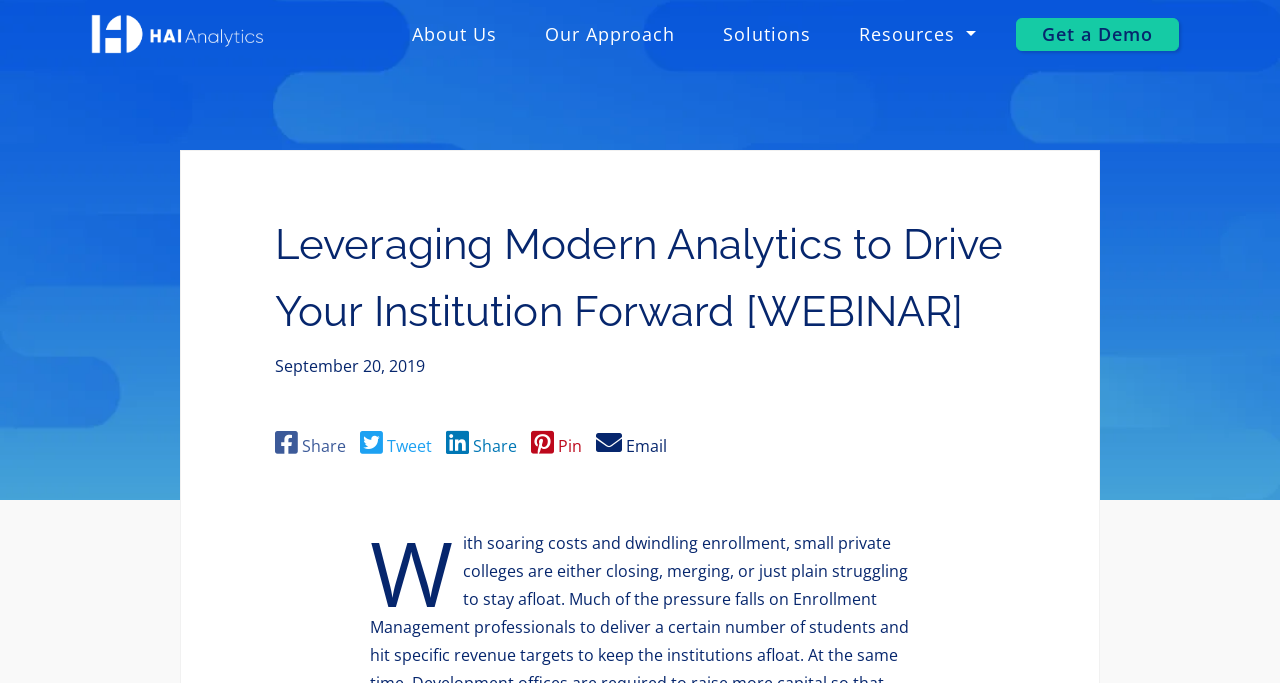Please mark the bounding box coordinates of the area that should be clicked to carry out the instruction: "Go to About Us".

[0.316, 0.014, 0.395, 0.086]